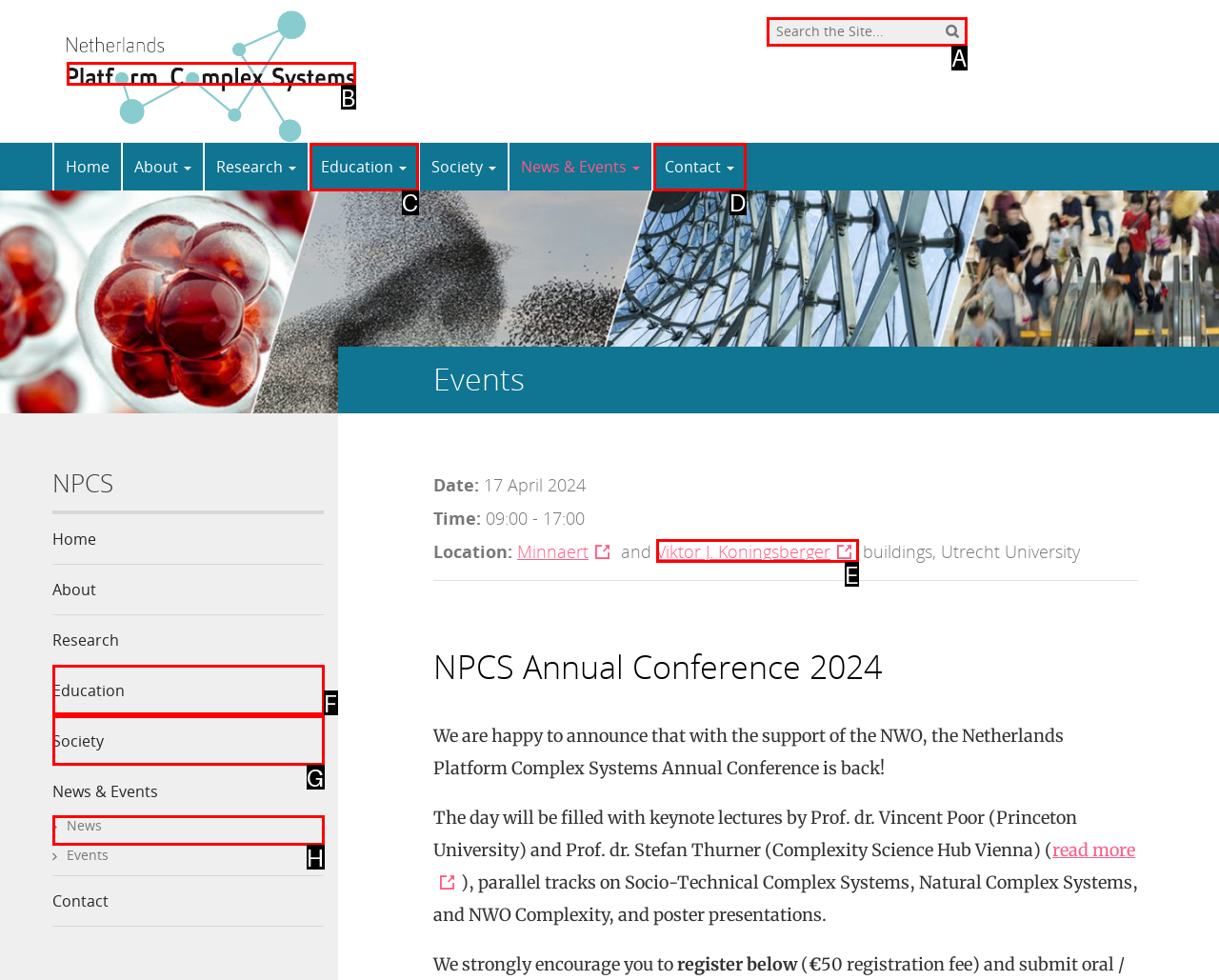Which HTML element fits the description: Education? Respond with the letter of the appropriate option directly.

F